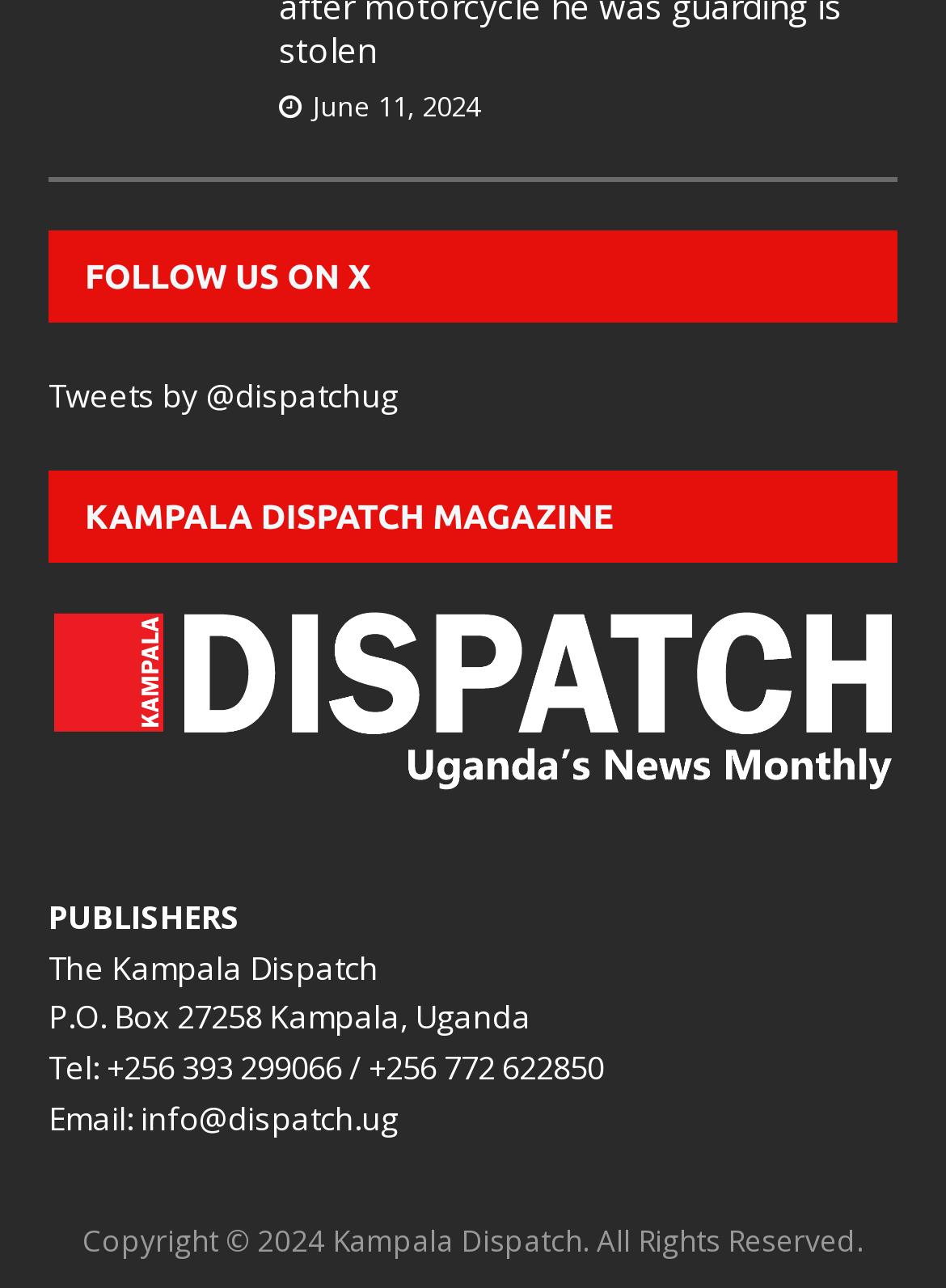Refer to the image and offer a detailed explanation in response to the question: What is the copyright year of the webpage?

The copyright year is mentioned at the bottom of the webpage, which is '2024', indicating that the webpage's content is copyrighted until that year.